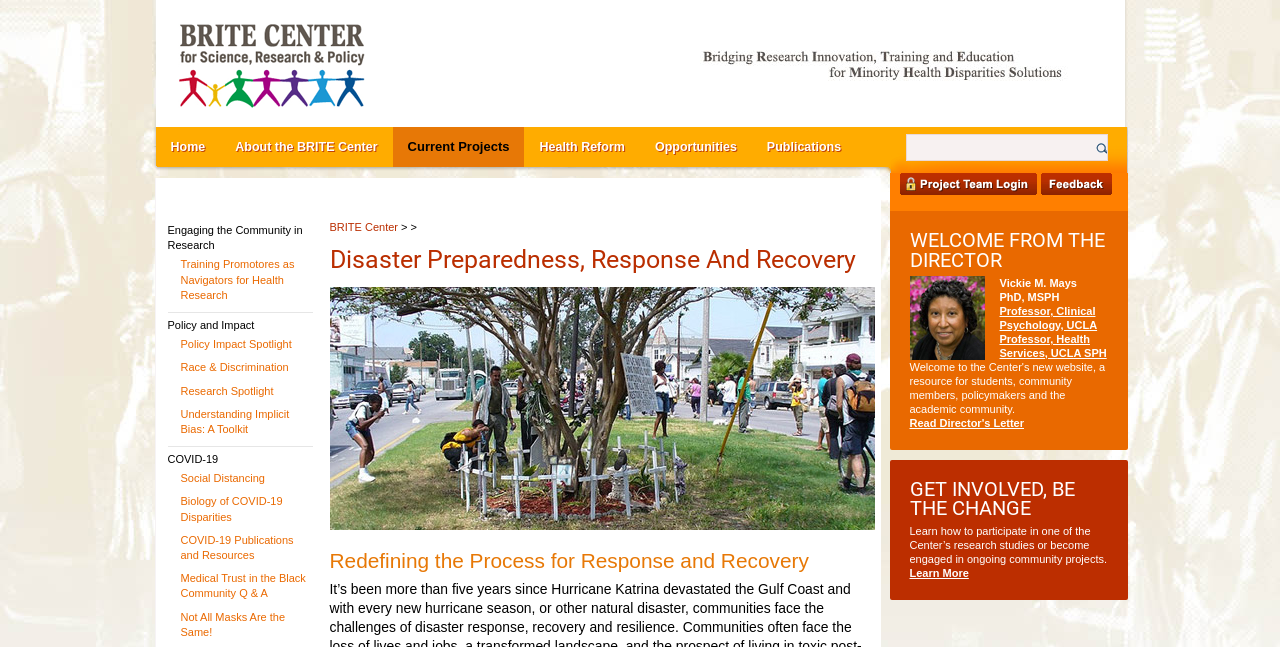Please determine the bounding box coordinates of the element to click on in order to accomplish the following task: "Learn more about participating in research studies". Ensure the coordinates are four float numbers ranging from 0 to 1, i.e., [left, top, right, bottom].

[0.711, 0.877, 0.757, 0.895]